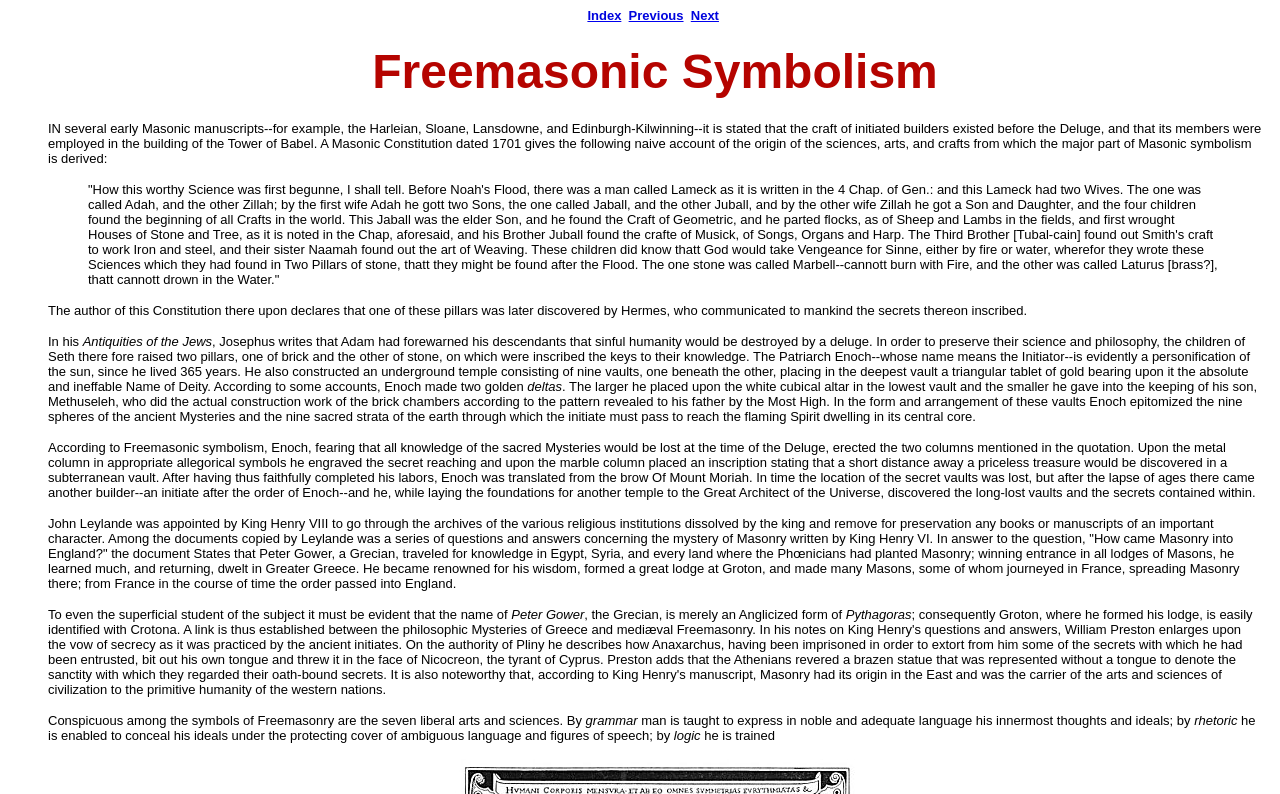Find the bounding box of the UI element described as follows: "Previous".

[0.491, 0.01, 0.534, 0.029]